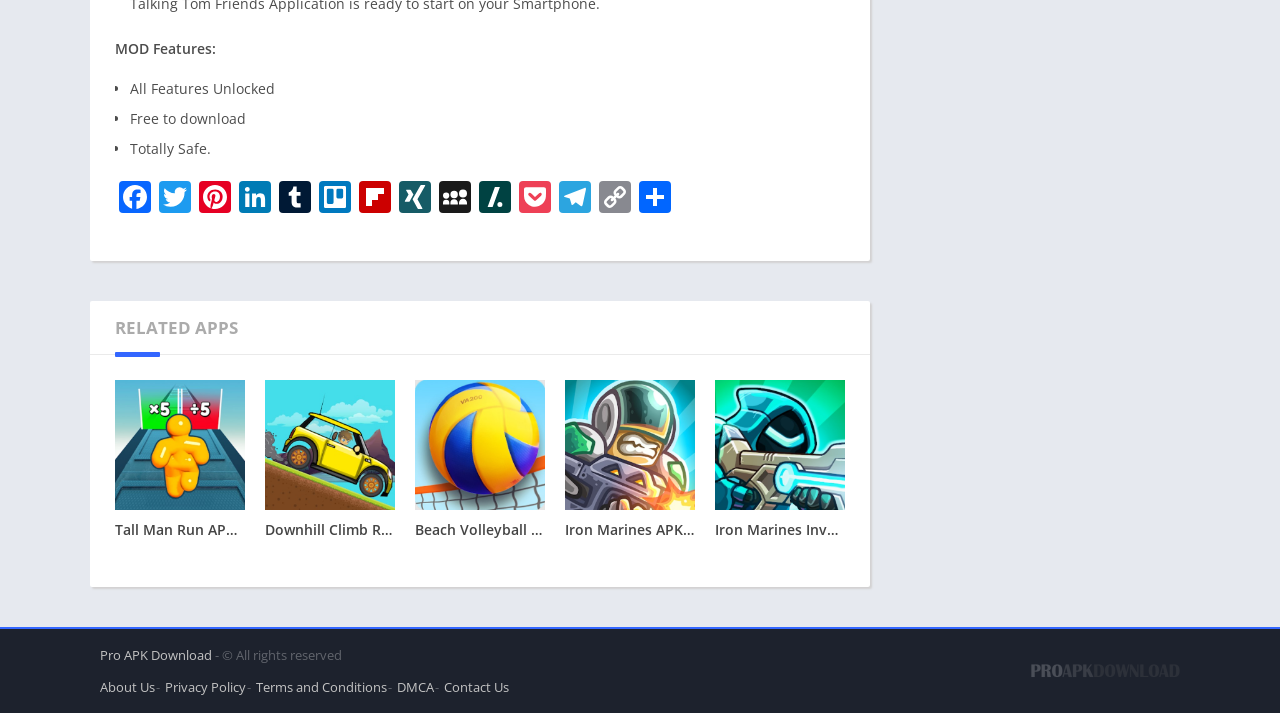Kindly determine the bounding box coordinates of the area that needs to be clicked to fulfill this instruction: "Share".

[0.496, 0.254, 0.527, 0.304]